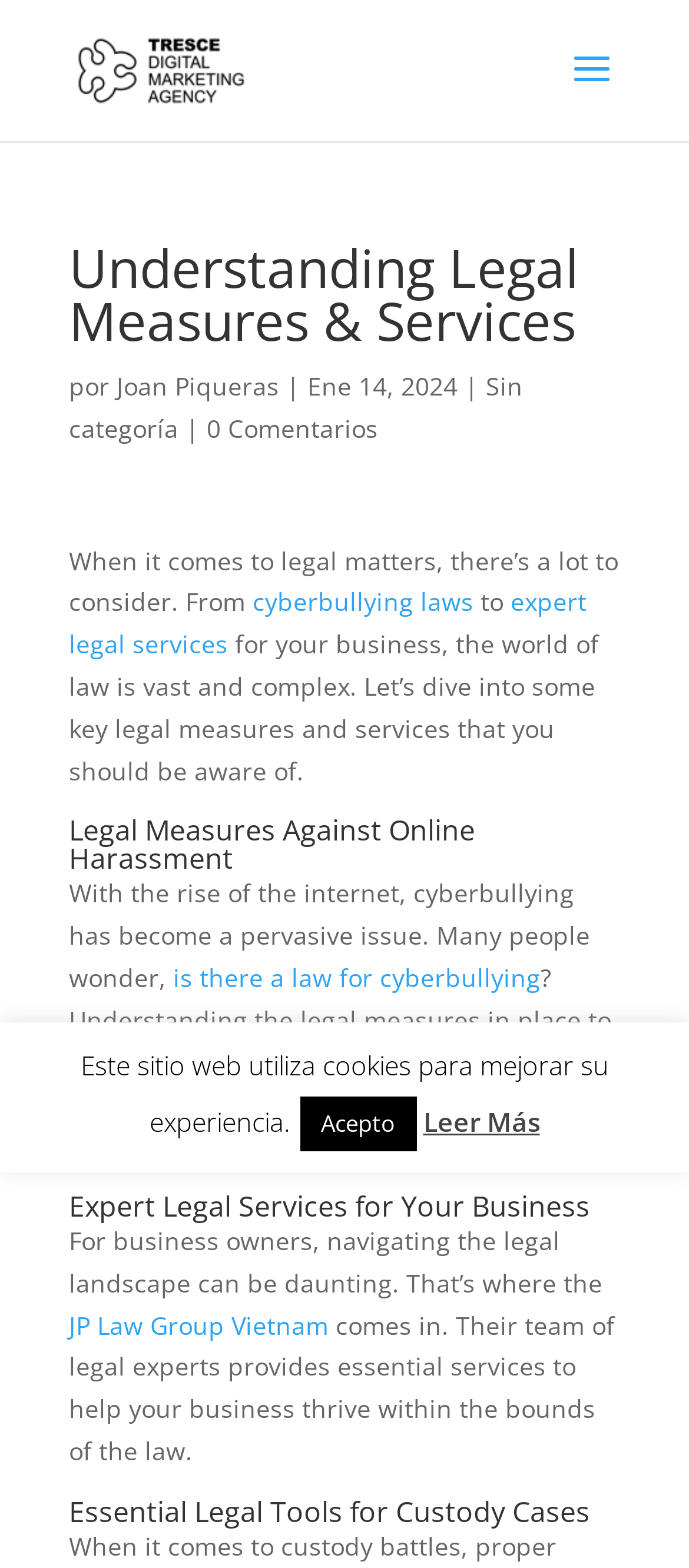Please locate the bounding box coordinates of the element's region that needs to be clicked to follow the instruction: "Read more about essential legal tools for custody cases". The bounding box coordinates should be provided as four float numbers between 0 and 1, i.e., [left, top, right, bottom].

[0.614, 0.704, 0.783, 0.726]